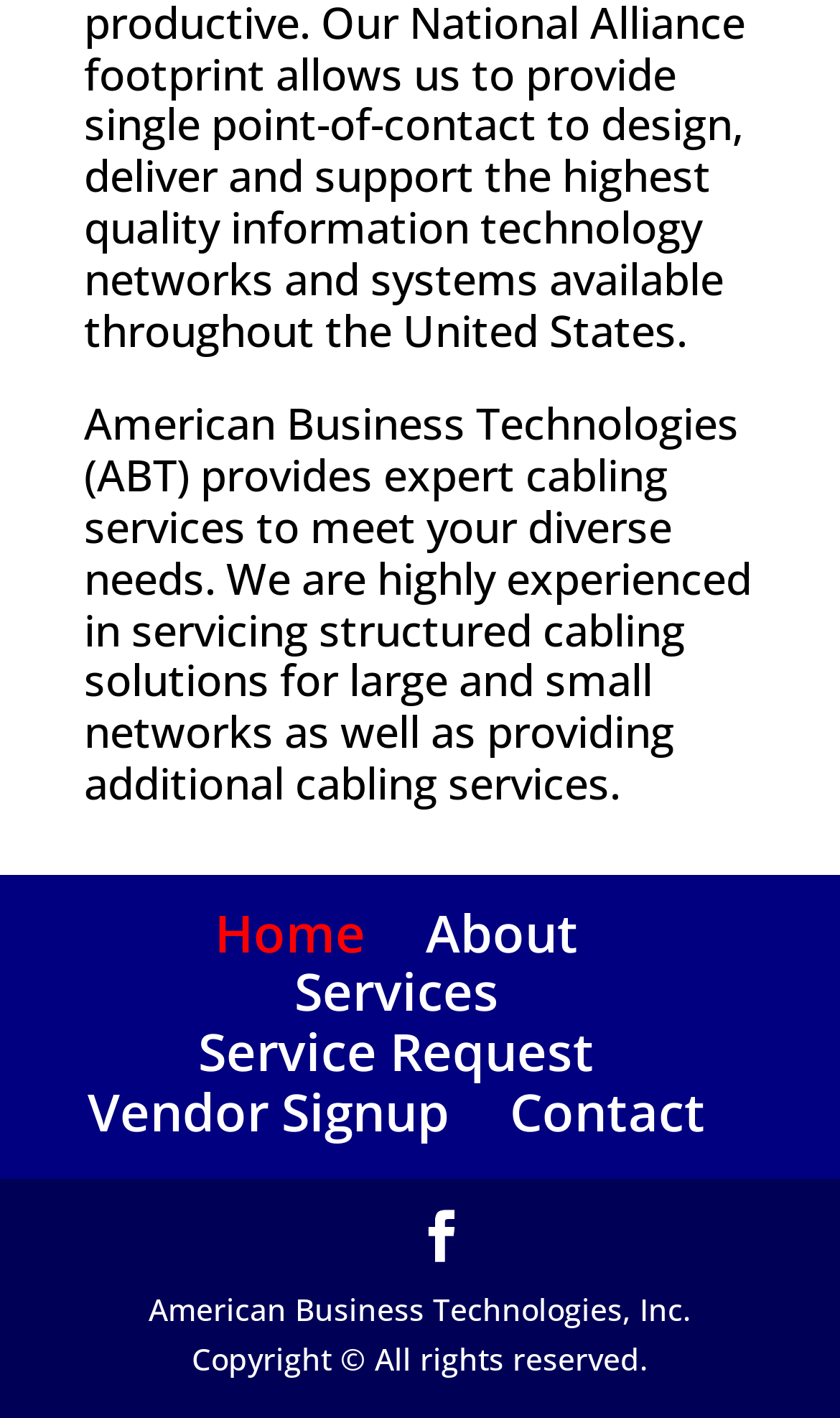Analyze the image and give a detailed response to the question:
How many links are present in the navigation menu?

The navigation menu contains links with text 'Home', 'About', 'Services', 'Service Request', 'Vendor Signup', and 'Contact', which are identified by their bounding box coordinates and OCR text.